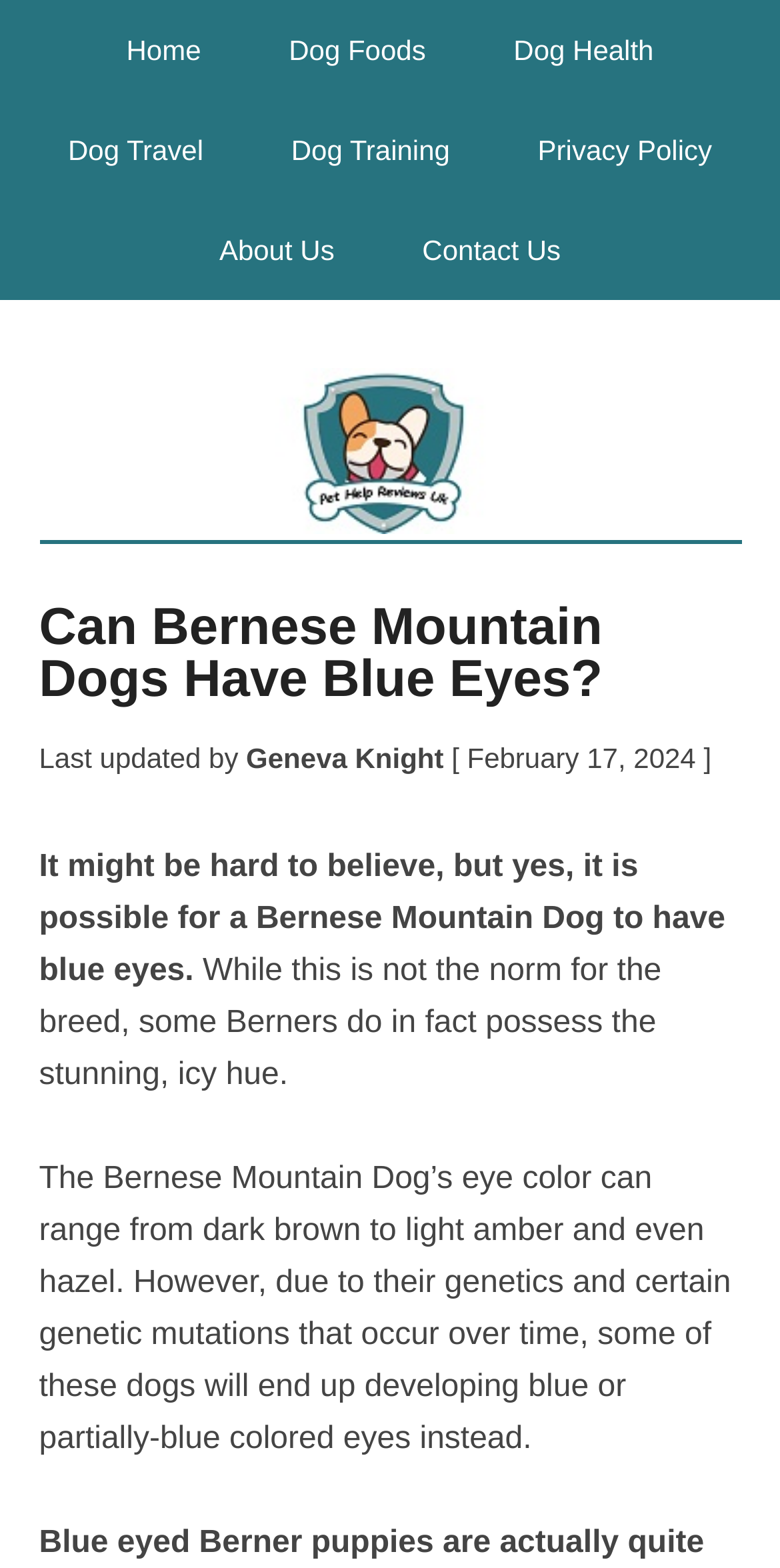Provide a single word or phrase to answer the given question: 
What is unusual about some Bernese Mountain Dogs' eyes?

blue eyes